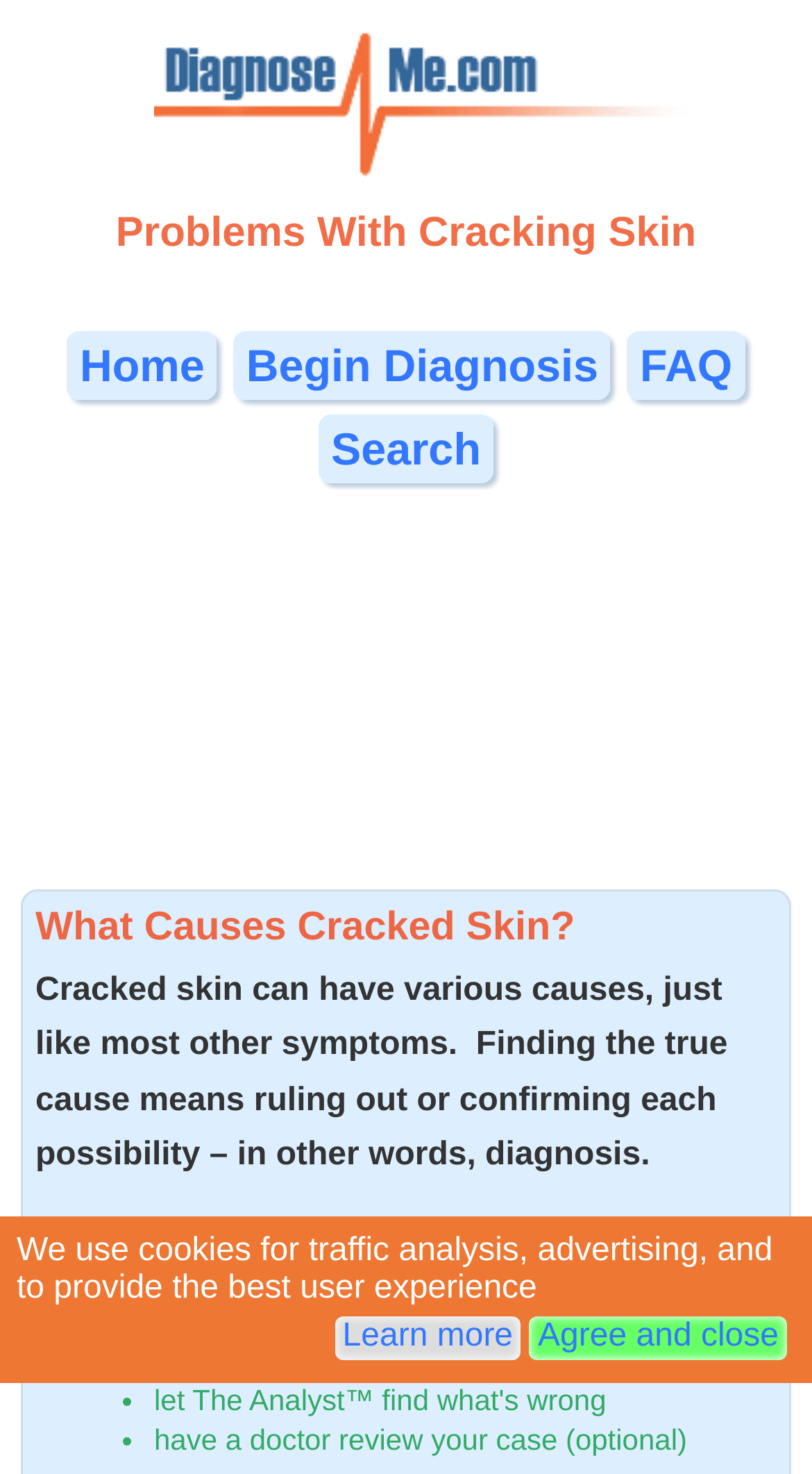Respond concisely with one word or phrase to the following query:
How many links are in the top navigation bar?

4